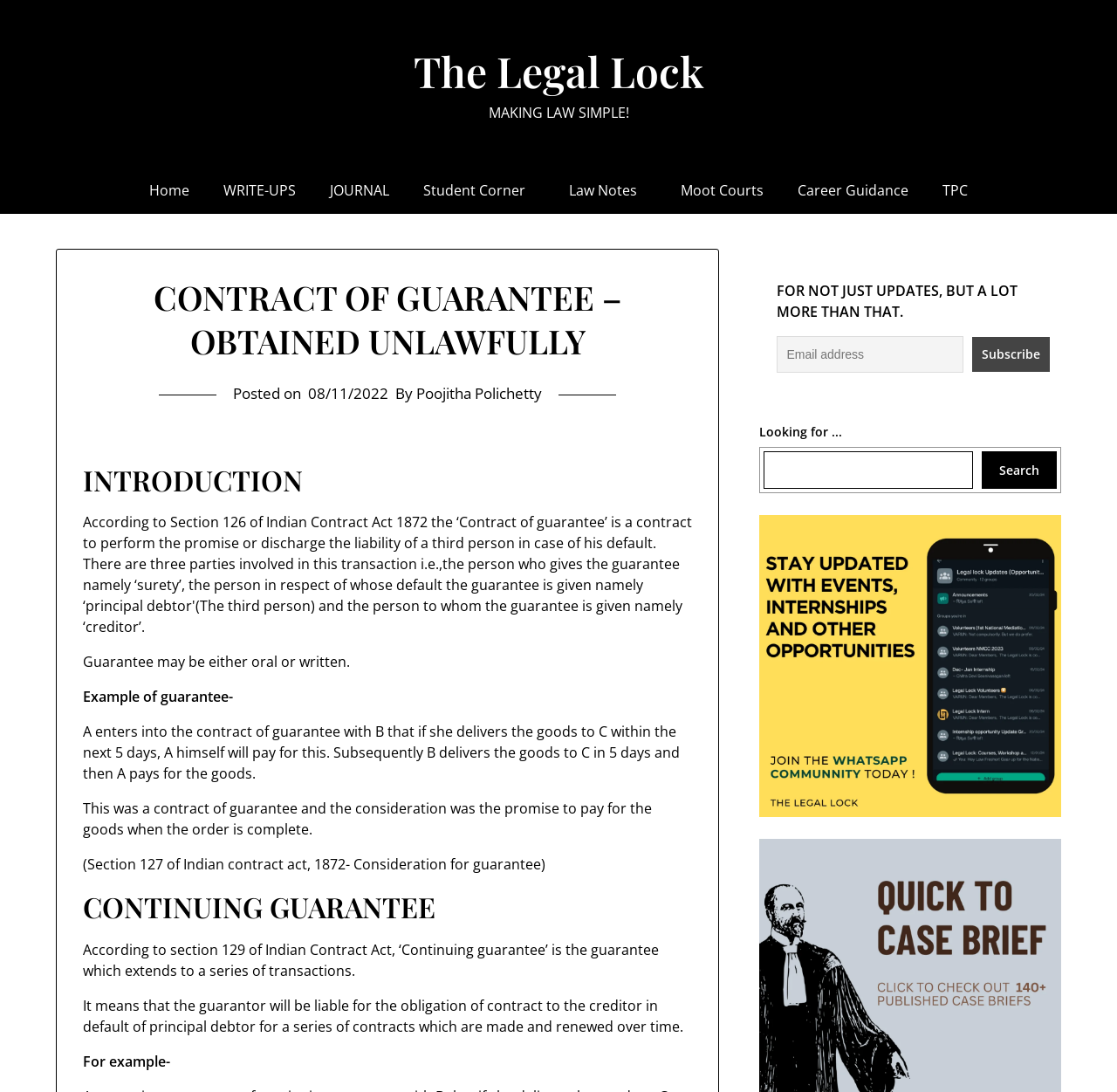Given the webpage screenshot and the description, determine the bounding box coordinates (top-left x, top-left y, bottom-right x, bottom-right y) that define the location of the UI element matching this description: name="ne" placeholder="Email address"

[0.696, 0.308, 0.863, 0.342]